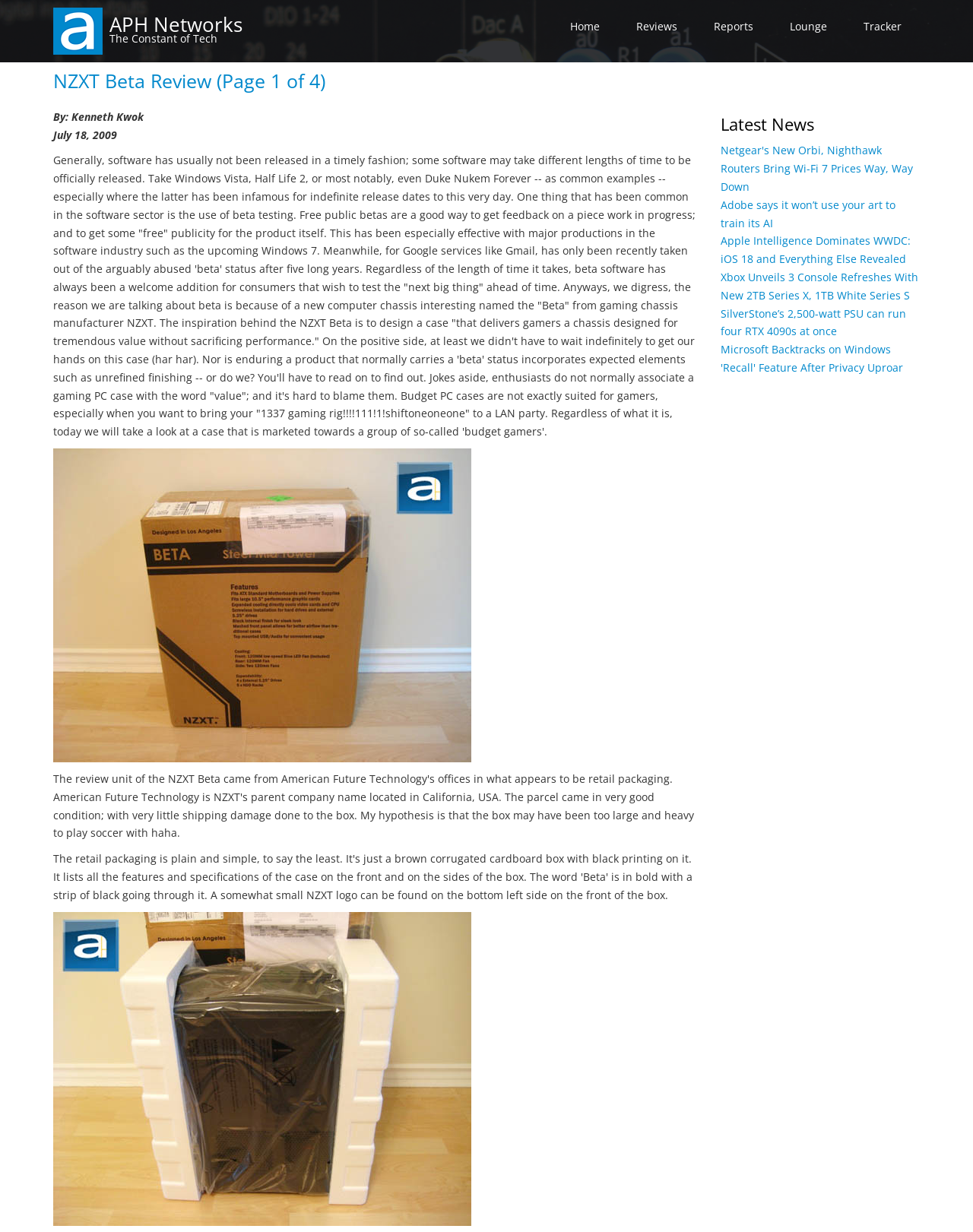Provide the bounding box coordinates of the area you need to click to execute the following instruction: "Click the 'Home' link".

[0.055, 0.018, 0.105, 0.03]